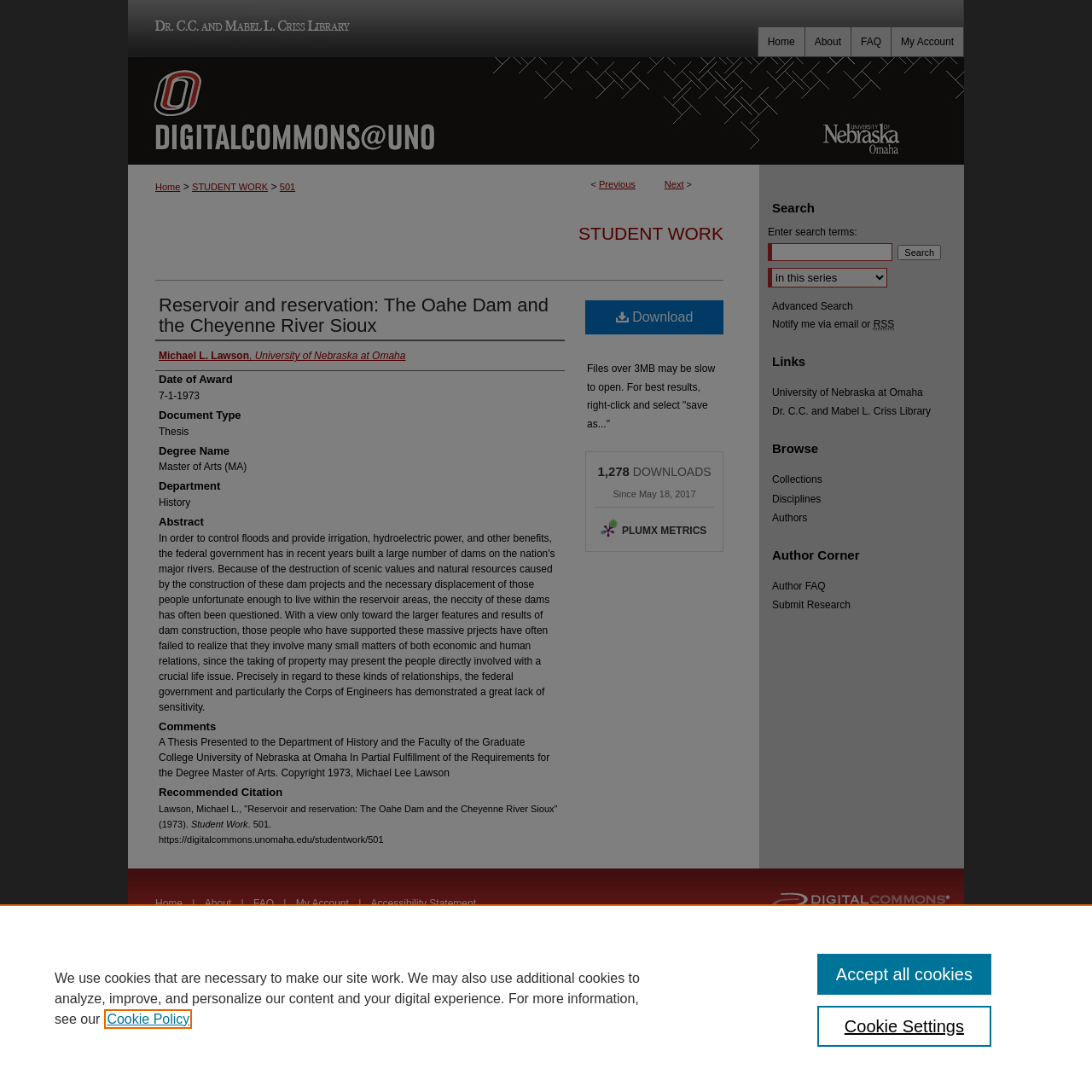Please provide a brief answer to the question using only one word or phrase: 
What is the name of the thesis?

Reservoir and reservation: The Oahe Dam and the Cheyenne River Sioux